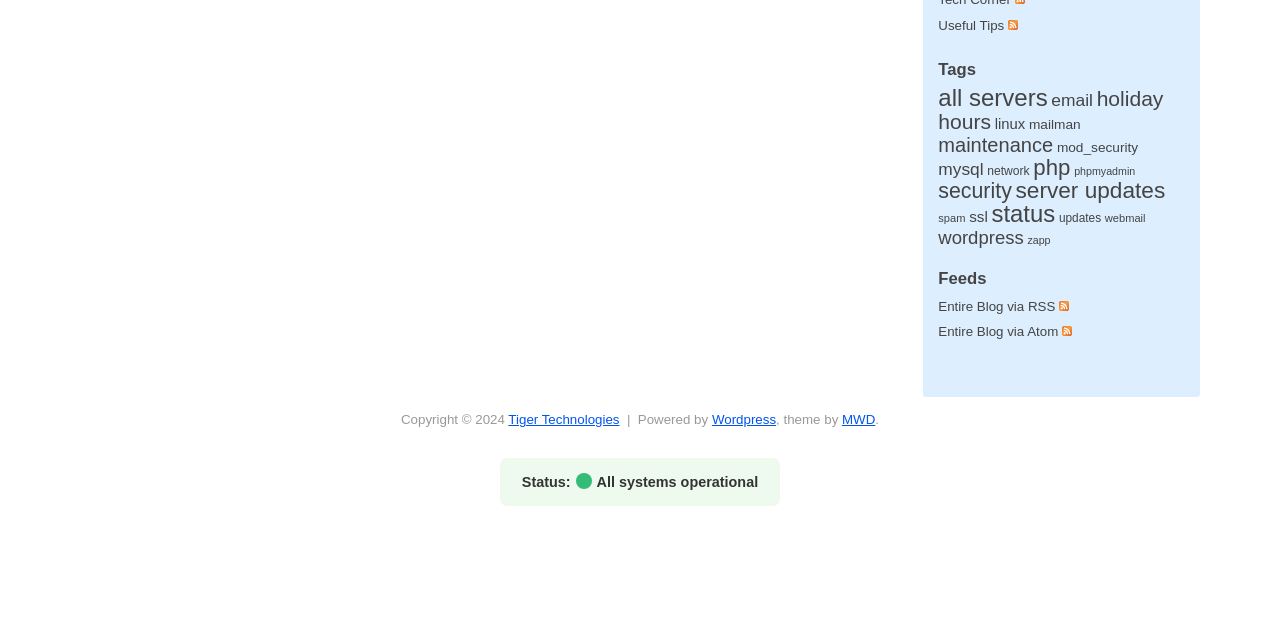Extract the bounding box coordinates for the UI element described as: "Status:All systems operational".

[0.39, 0.715, 0.61, 0.79]